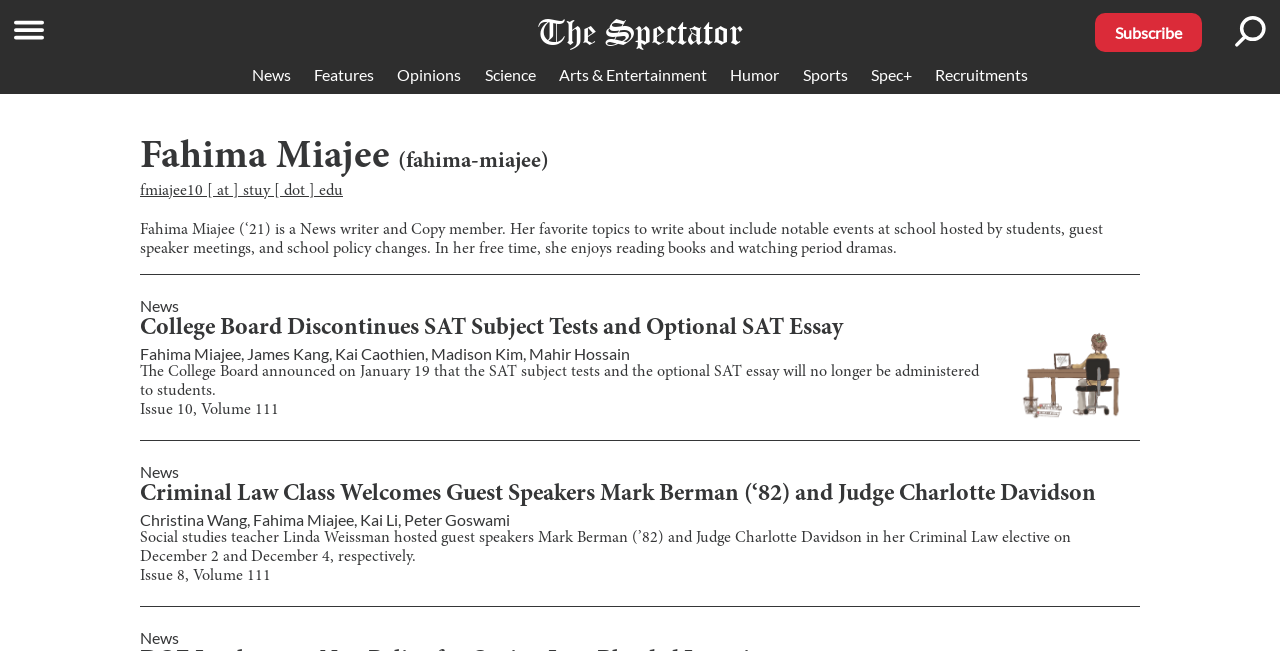Look at the image and give a detailed response to the following question: What is the email address of the author?

The email address of the author can be found in the static text element with the text 'fmiajee10 [ at ] stuy [ dot ] edu'.